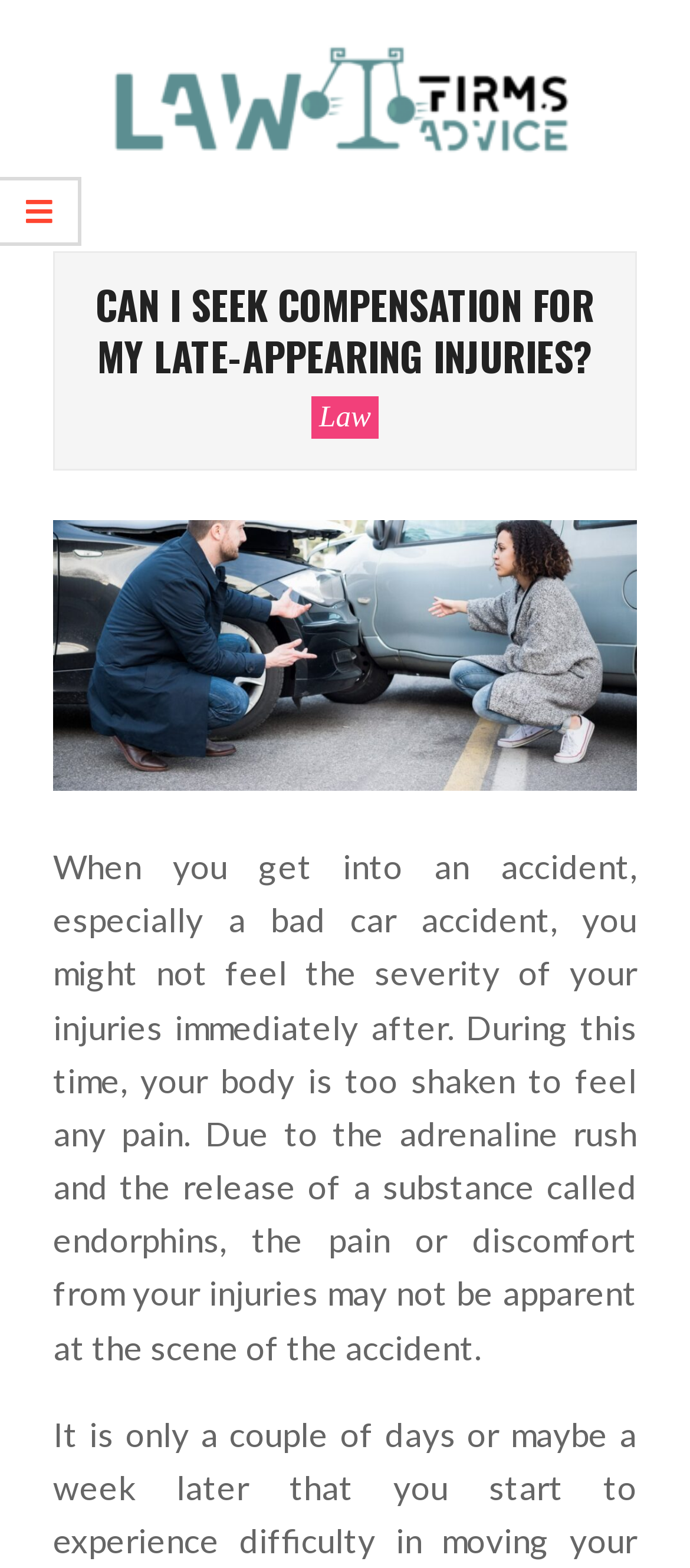What is the topic of the article?
Kindly give a detailed and elaborate answer to the question.

The topic of the article can be determined by reading the heading 'CAN I SEEK COMPENSATION FOR MY LATE-APPEARING INJURIES?' and the static text 'When you get into an accident, especially a bad car accident, you might not feel the severity of your injuries immediately after...' which suggests that the article is about late-appearing injuries.